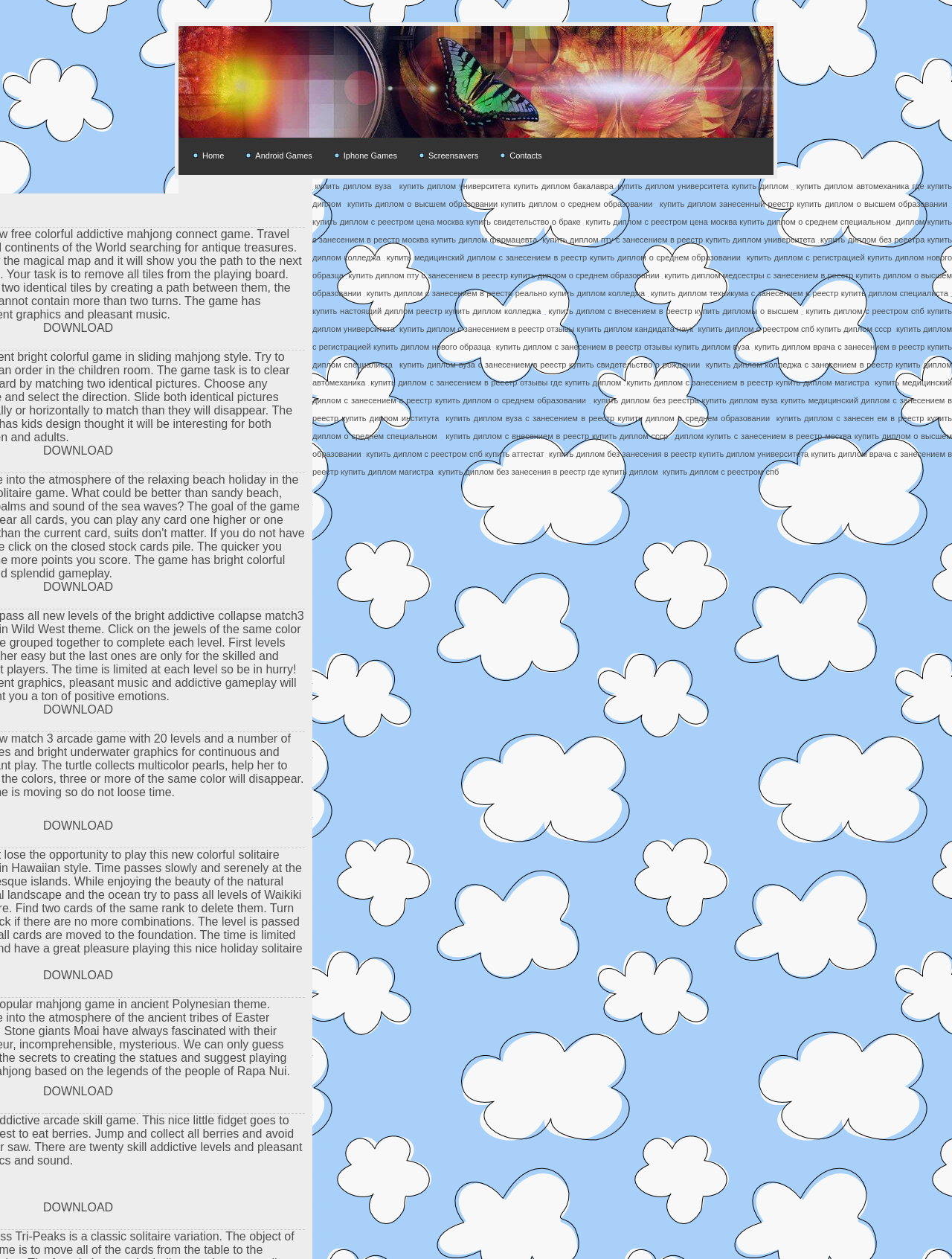Analyze and describe the webpage in a detailed narrative.

The webpage appears to be a game portal with a focus on free online games, including card games, match-3 games, racing games, Sudoku, and Zuma games. At the top of the page, there are five main navigation links: "Home", "Android Games", "Iphone Games", "Screensavers", and "Contacts".

Below the navigation links, there is a section with numerous links and text blocks, which seem to be unrelated to the game portal's main theme. These links and text blocks are densely packed and appear to be advertisements or sponsored content. They are promoting various services, such as buying diplomas, certificates, and other educational documents, as well as offering services related to marriage certificates and other personal documents.

The majority of the links and text blocks are clustered together, with some overlapping or placed very close to each other. There are no clear headings or sections to organize this content, making it difficult to navigate. The text blocks often contain similar phrases, such as "купить диплом" (buy a diploma), followed by various specifications, such as "с занесением в реестр" (with registration) or "без реестра" (without registration).

Overall, the webpage has a cluttered and disorganized layout, with a mix of game-related content and unrelated advertisements or sponsored content.